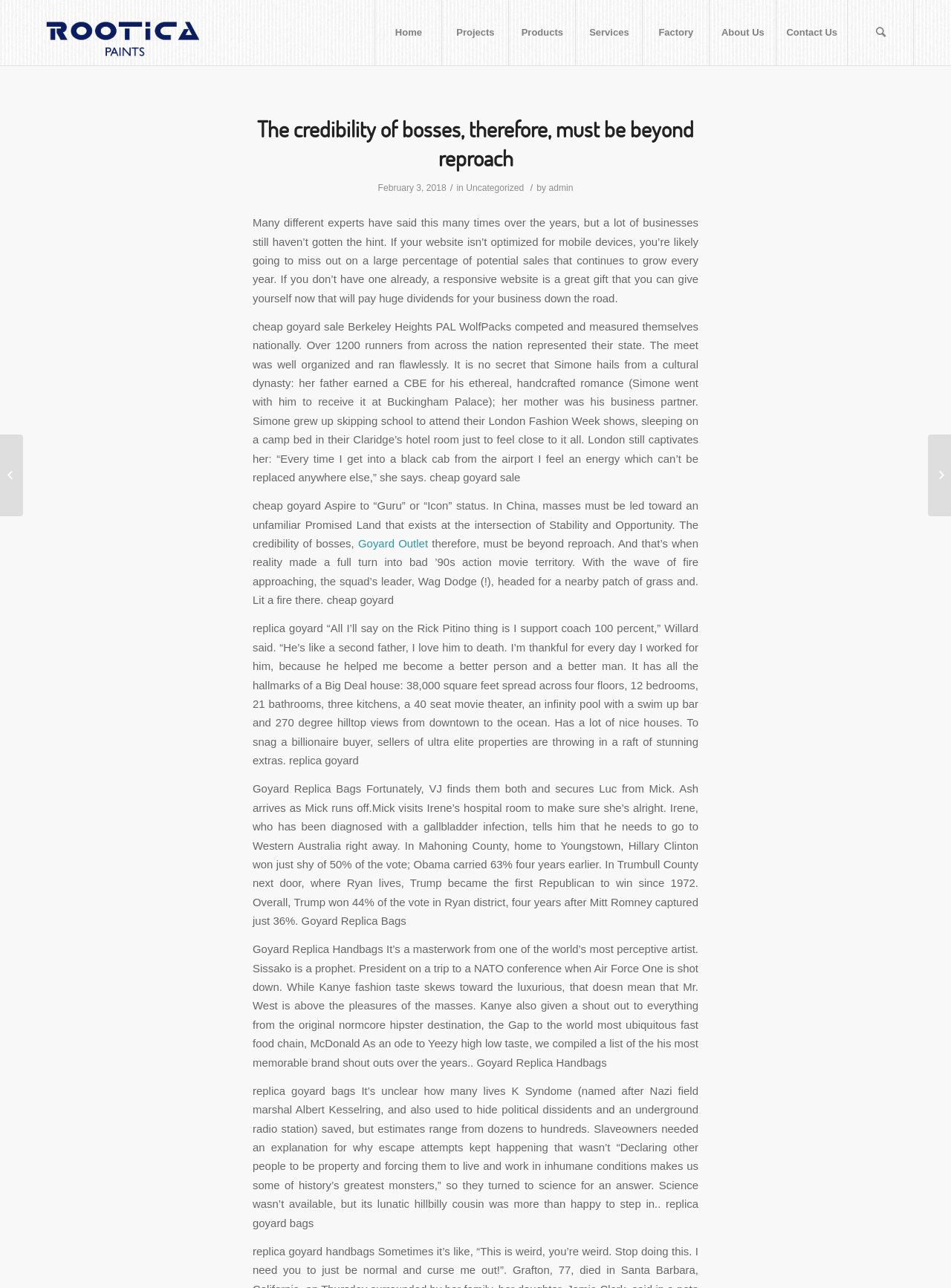Kindly determine the bounding box coordinates for the clickable area to achieve the given instruction: "Click on the 'Rootica Paints' link".

[0.039, 0.0, 0.22, 0.051]